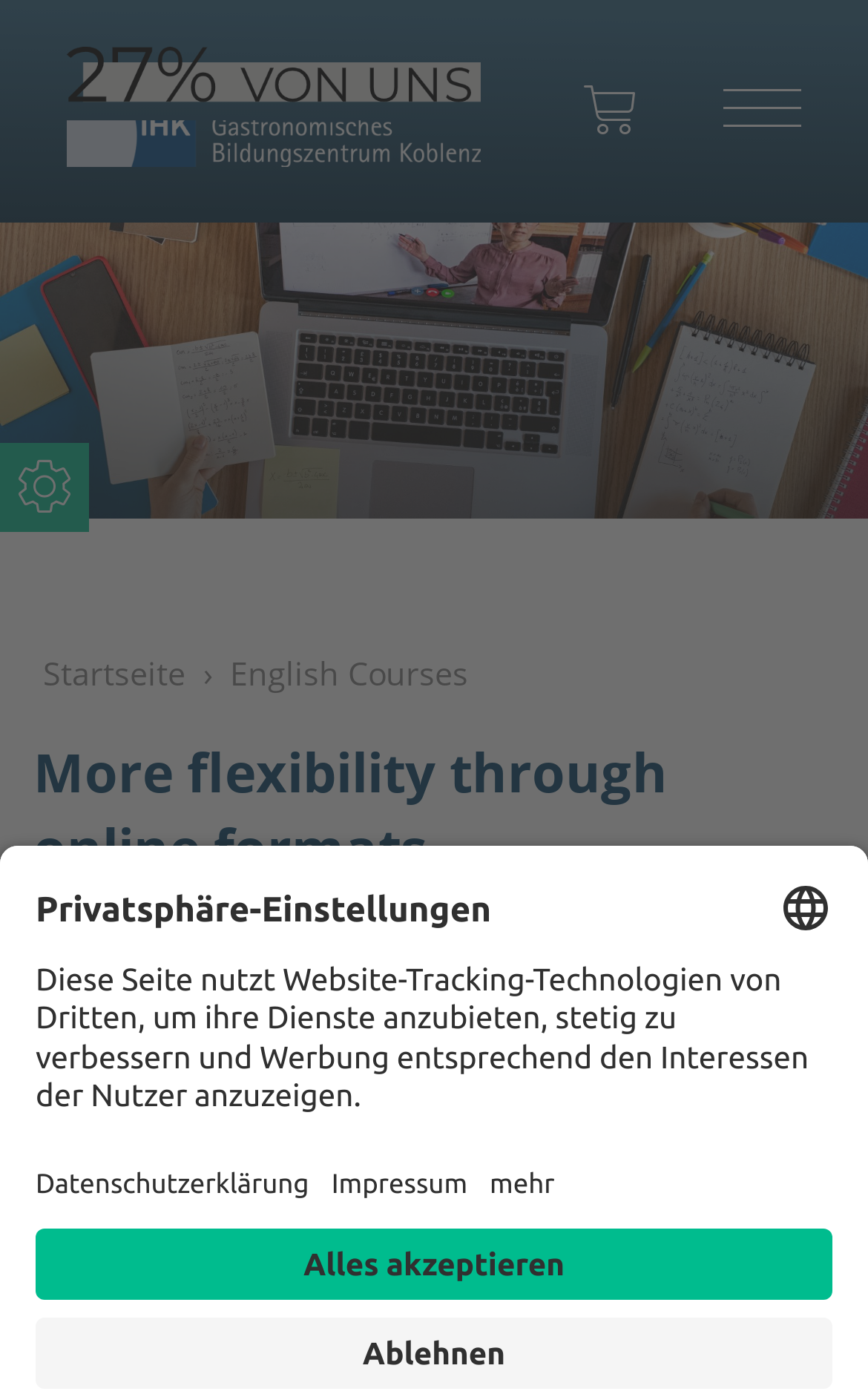Bounding box coordinates are given in the format (top-left x, top-left y, bottom-right x, bottom-right y). All values should be floating point numbers between 0 and 1. Provide the bounding box coordinate for the UI element described as: parent_node: Ihr Warenkorb

[0.077, 0.032, 0.585, 0.119]